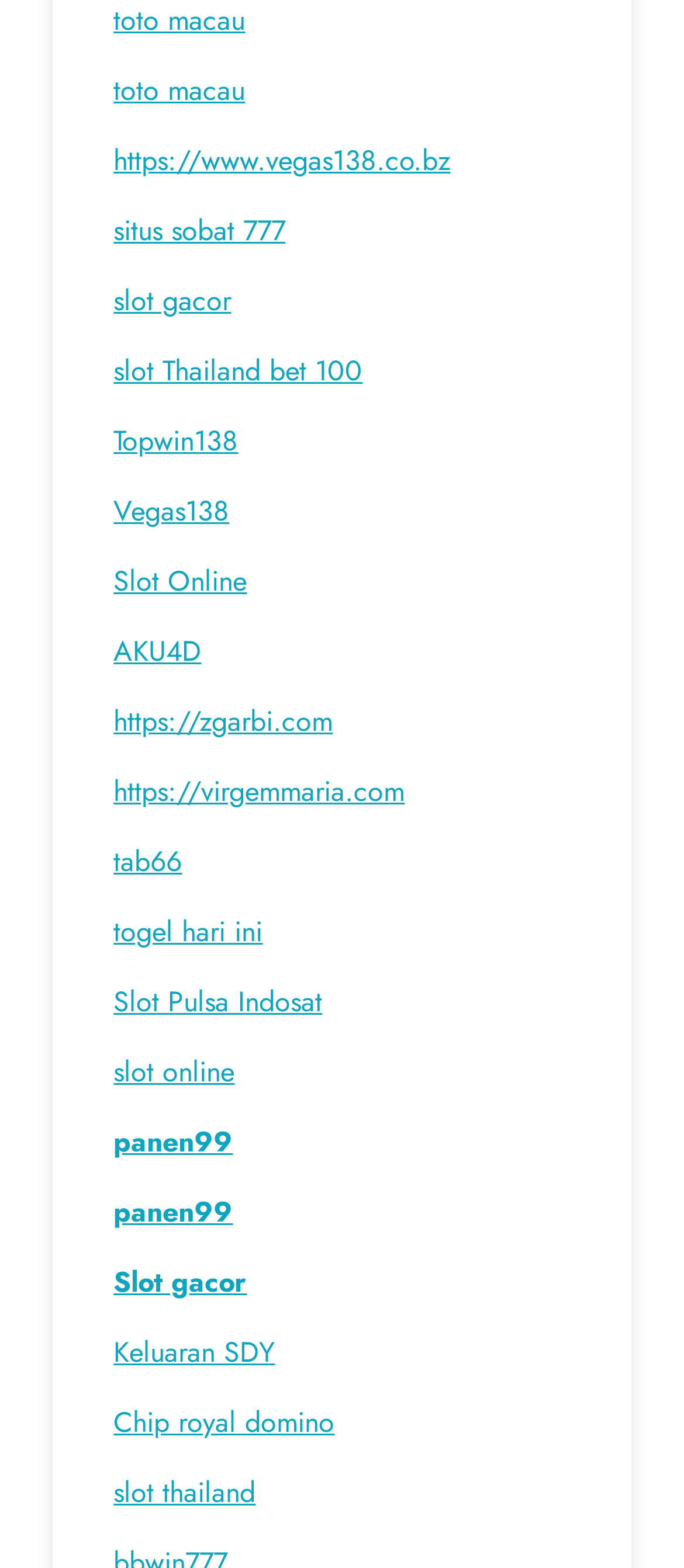Identify the bounding box coordinates of the element to click to follow this instruction: 'visit toto macau'. Ensure the coordinates are four float values between 0 and 1, provided as [left, top, right, bottom].

[0.166, 0.0, 0.358, 0.026]